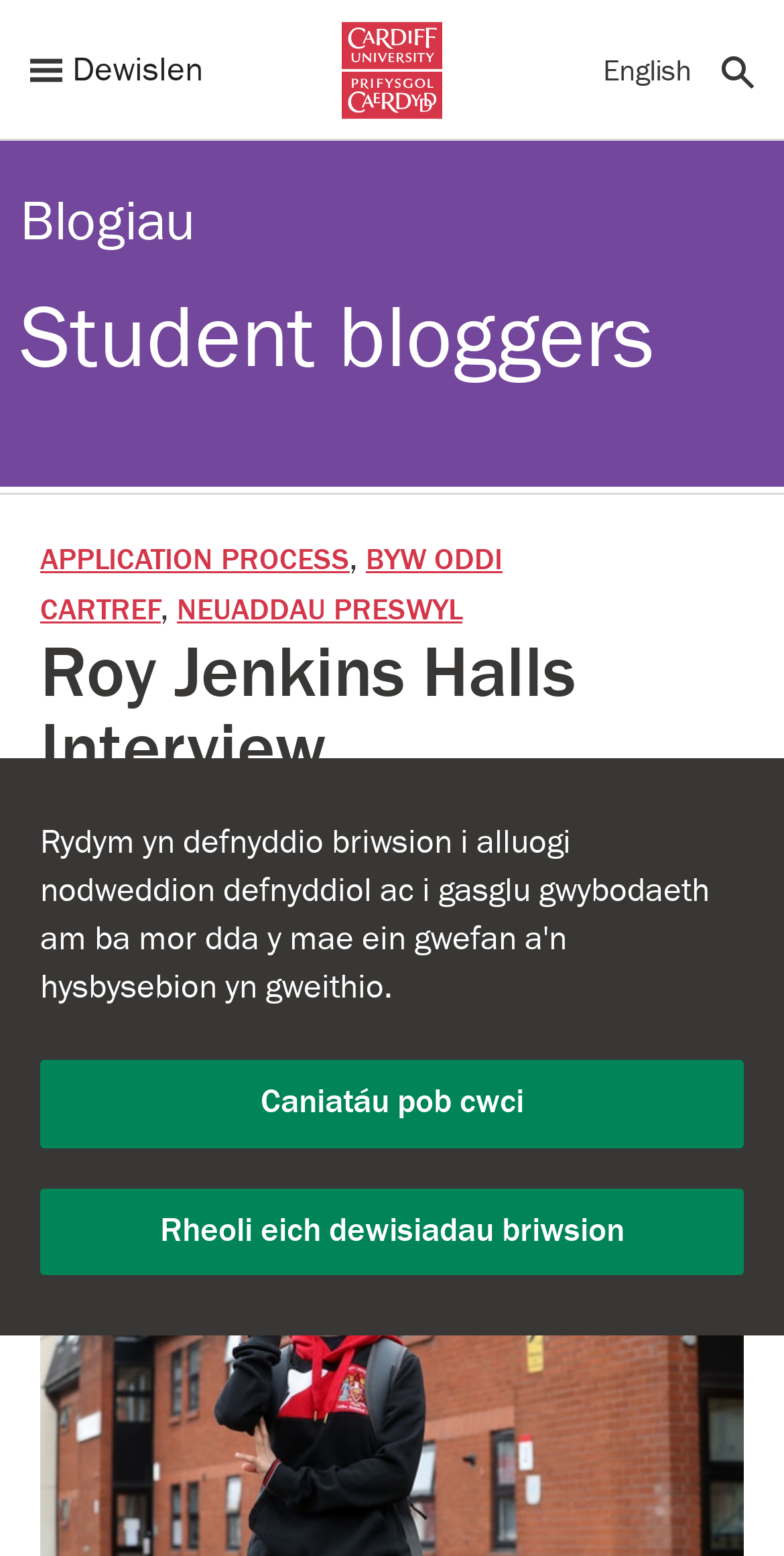Identify the bounding box coordinates of the area you need to click to perform the following instruction: "Read the Roy Jenkins Halls Interview blog".

[0.051, 0.408, 0.949, 0.507]